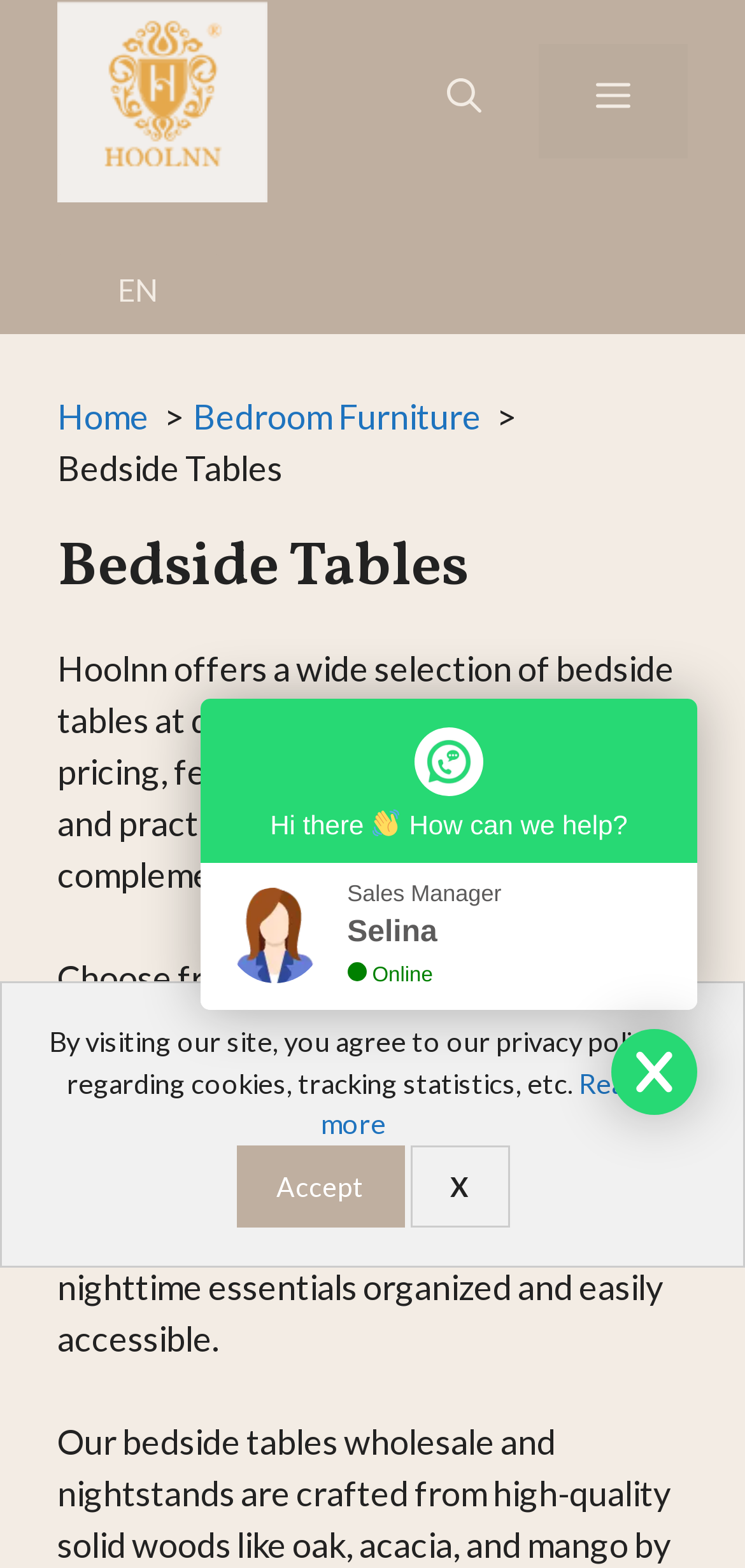What is the current number of items in the cart?
Refer to the image and give a detailed answer to the query.

The text '0 items -' and the price '$0.00' indicate that there are currently no items in the cart.